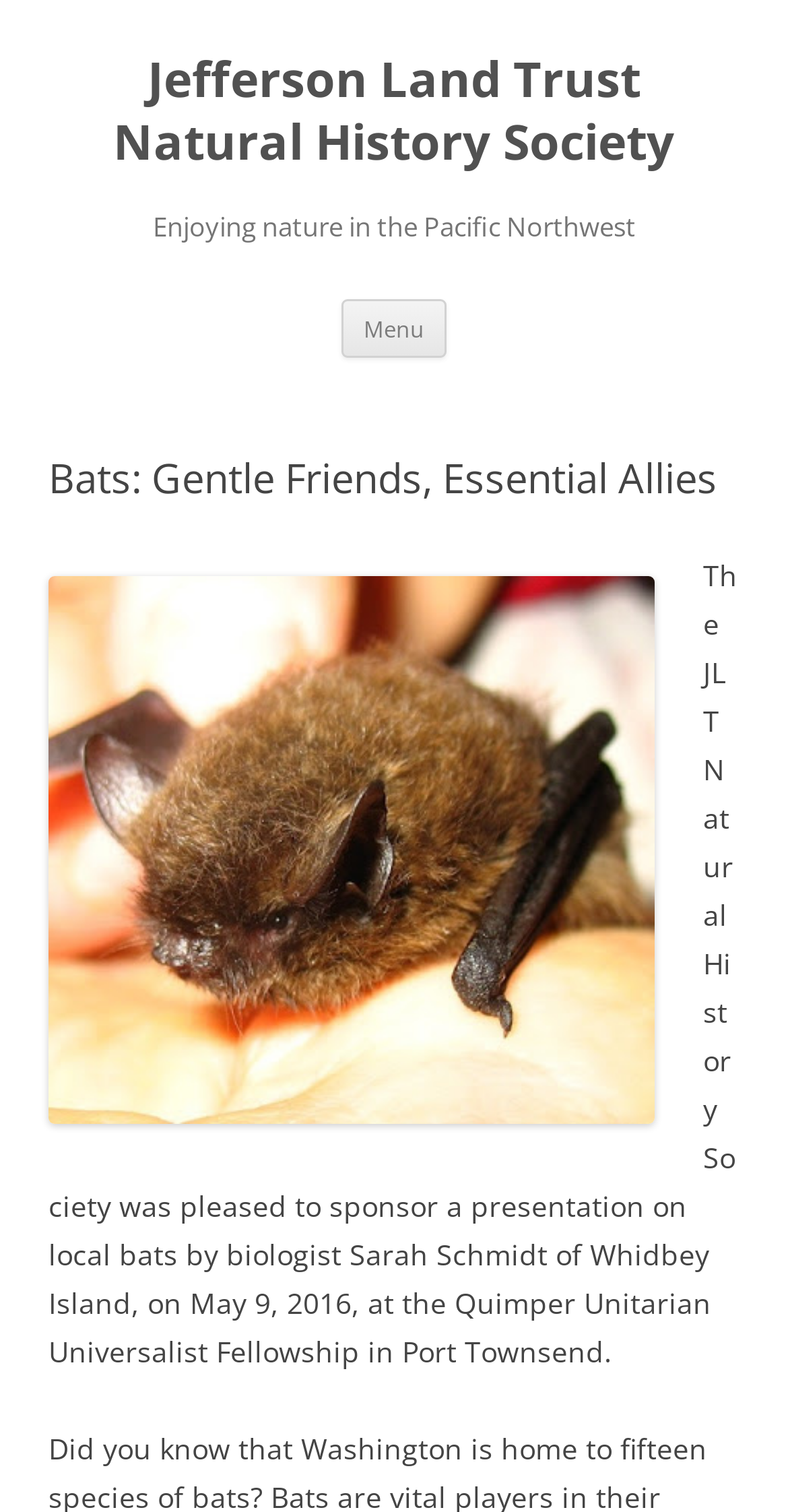Carefully examine the image and provide an in-depth answer to the question: What is the location of the presentation?

I found the answer by reading the StaticText element which mentions the Quimper Unitarian Universalist Fellowship in Port Townsend as the location of the presentation.